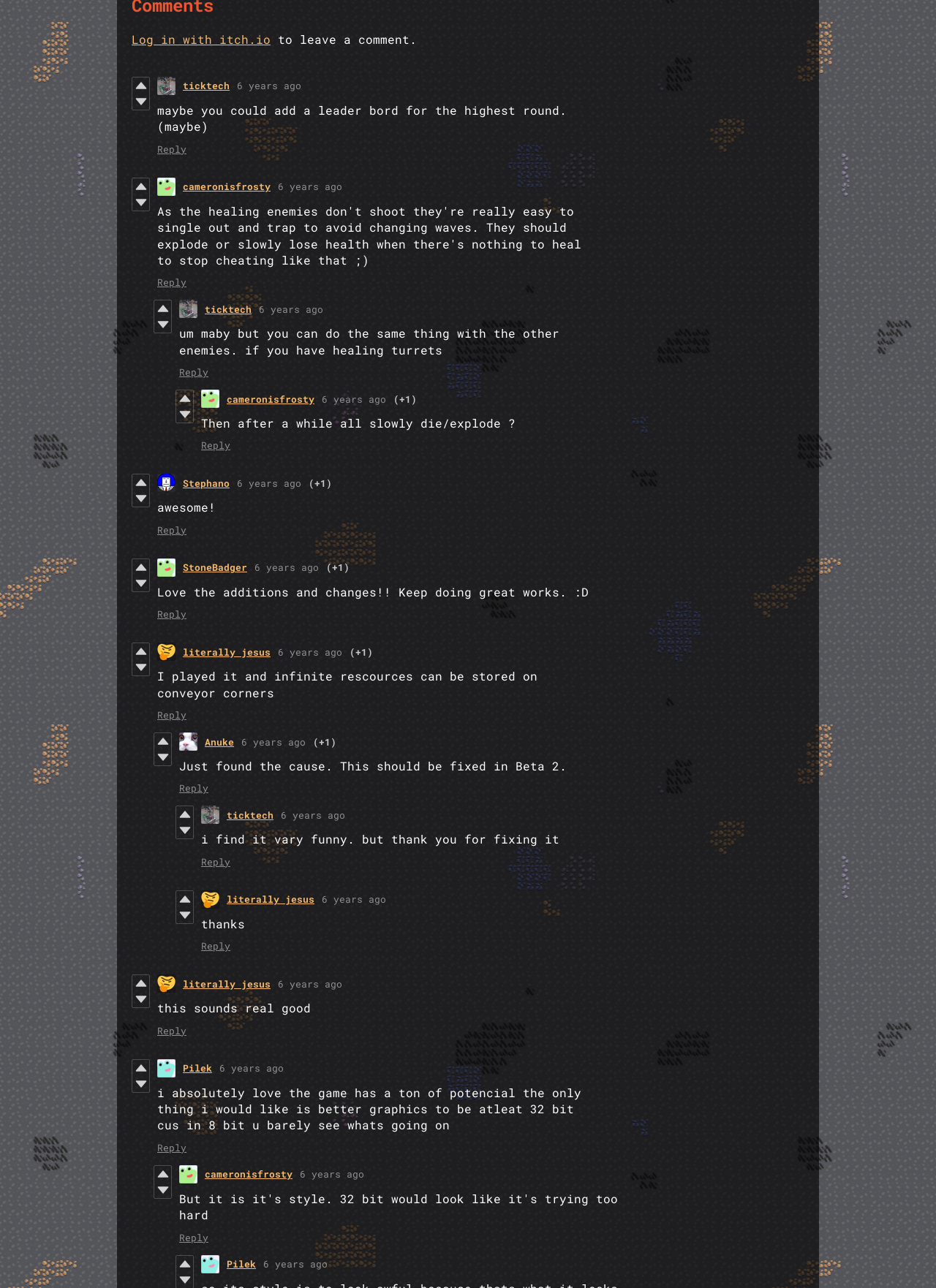Please answer the following question using a single word or phrase: 
How many votes does the first comment have?

1